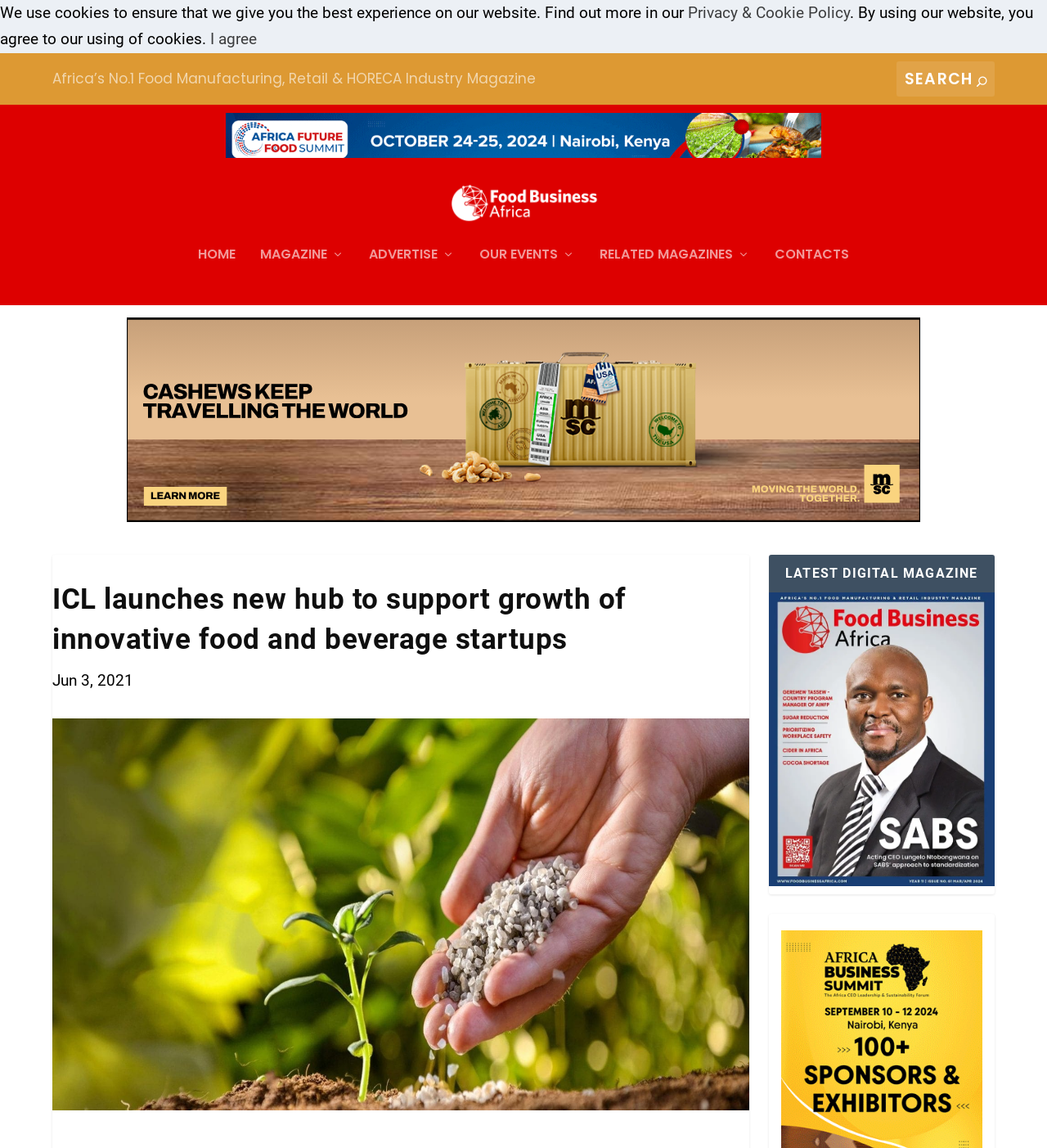What is the purpose of the search box?
Please answer the question with a single word or phrase, referencing the image.

To search the website